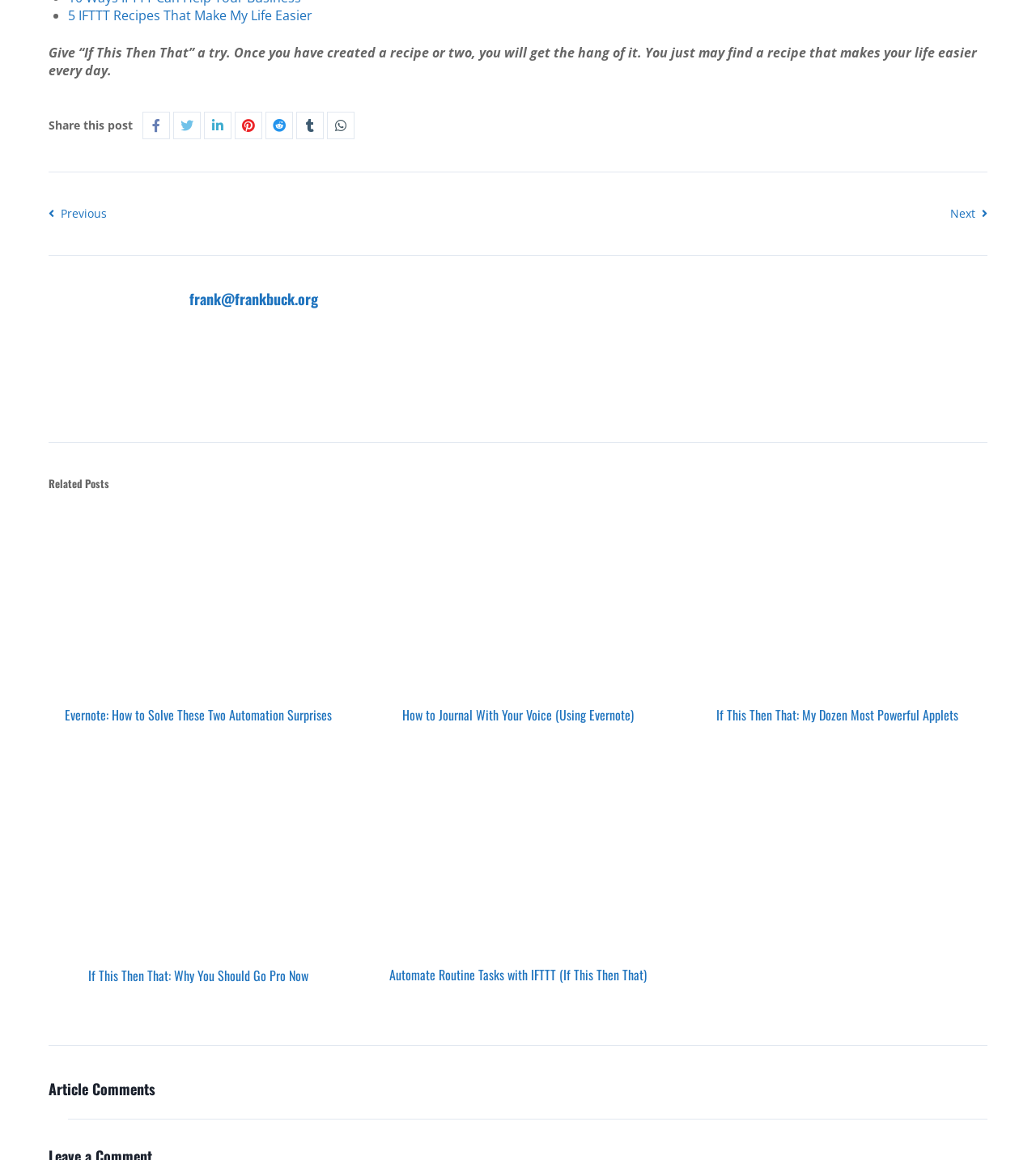What is the title of the first article?
Using the image as a reference, answer the question in detail.

I found the title of the first article by looking at the link element with the text '5 IFTTT Recipes That Make My Life Easier' which is a child of the root element.